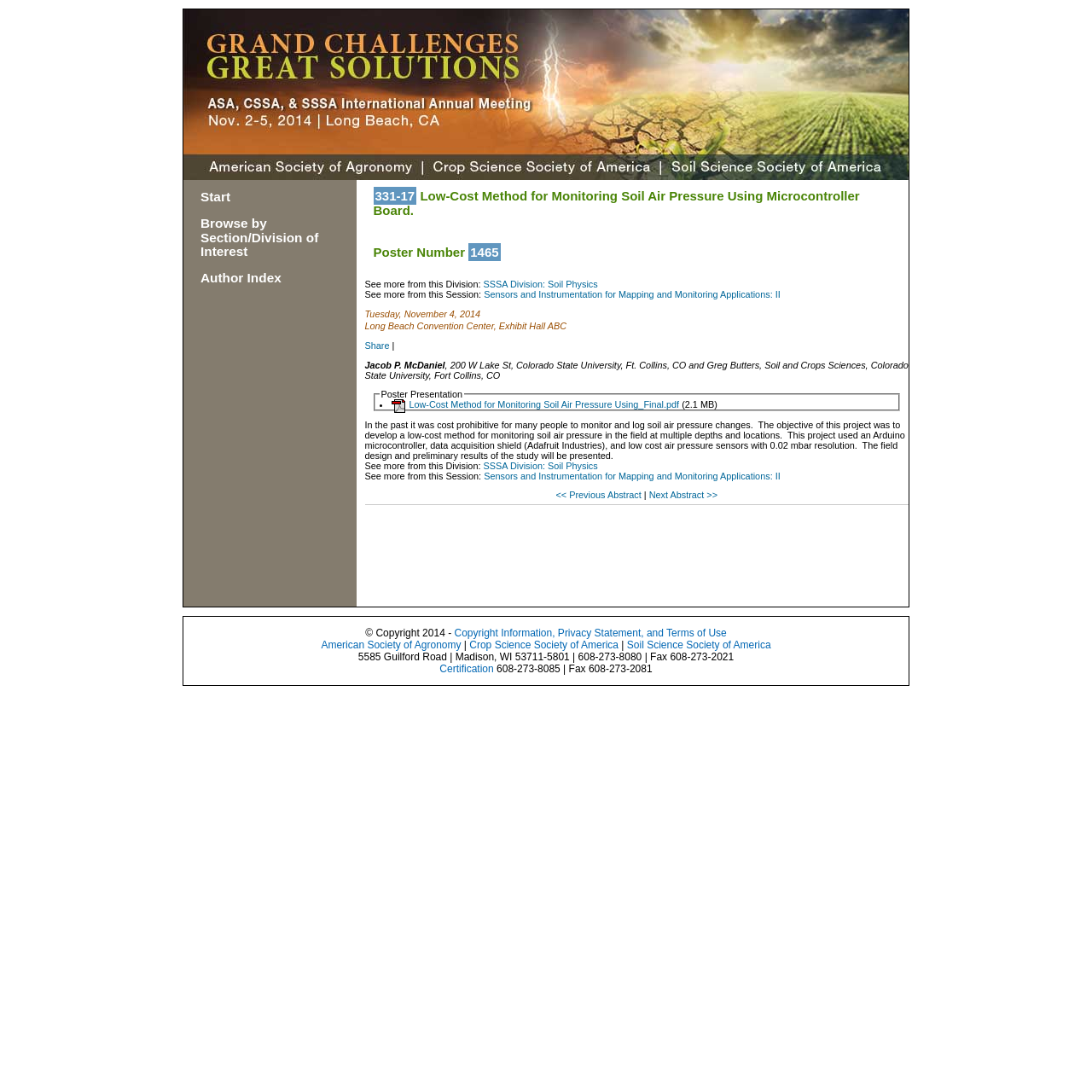Using the image as a reference, answer the following question in as much detail as possible:
Who are the authors of the poster?

I found the authors of the poster by looking at the StaticText elements with the text 'Jacob P. McDaniel' and ', 200 W Lake St, Colorado State University, Ft. Collins, CO and Greg Butters, Soil and Crops Sciences, Colorado State University, Fort Collins, CO' which are located below the title of the poster.